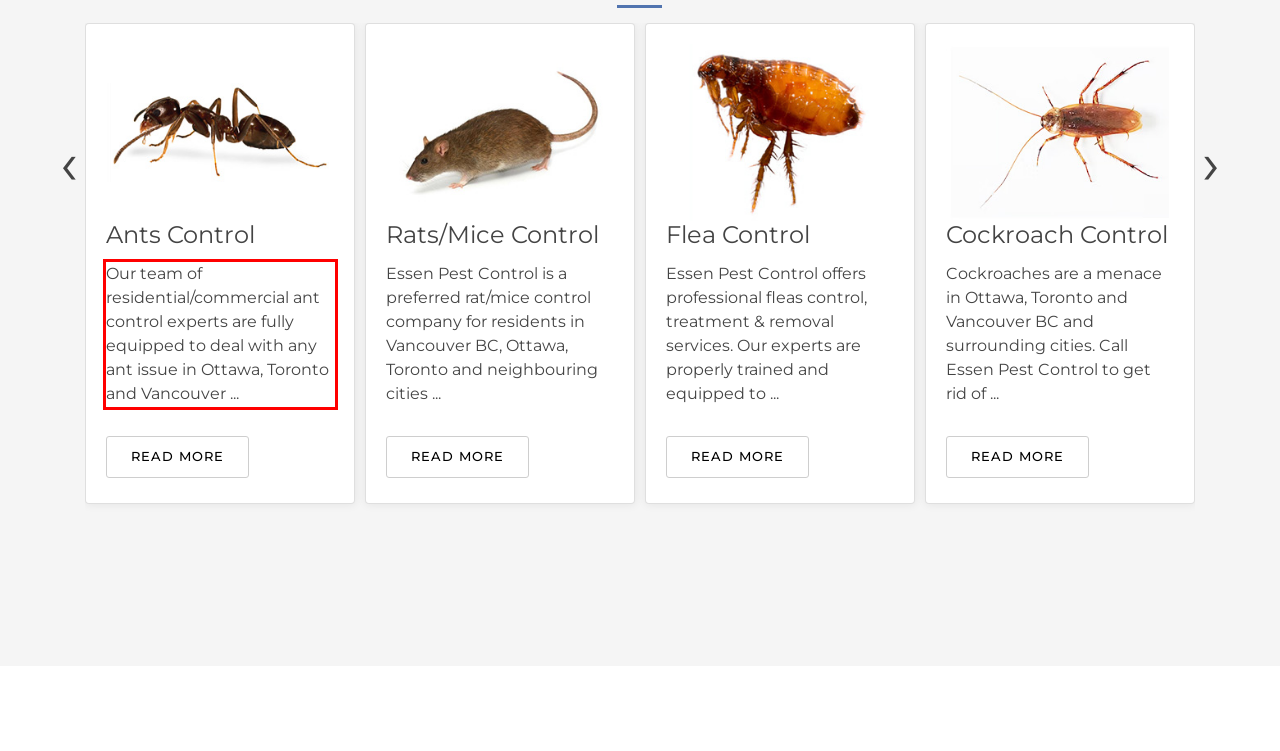With the provided screenshot of a webpage, locate the red bounding box and perform OCR to extract the text content inside it.

Our team of residential/commercial ant control experts are fully equipped to deal with any ant issue in Ottawa, Toronto and Vancouver ...